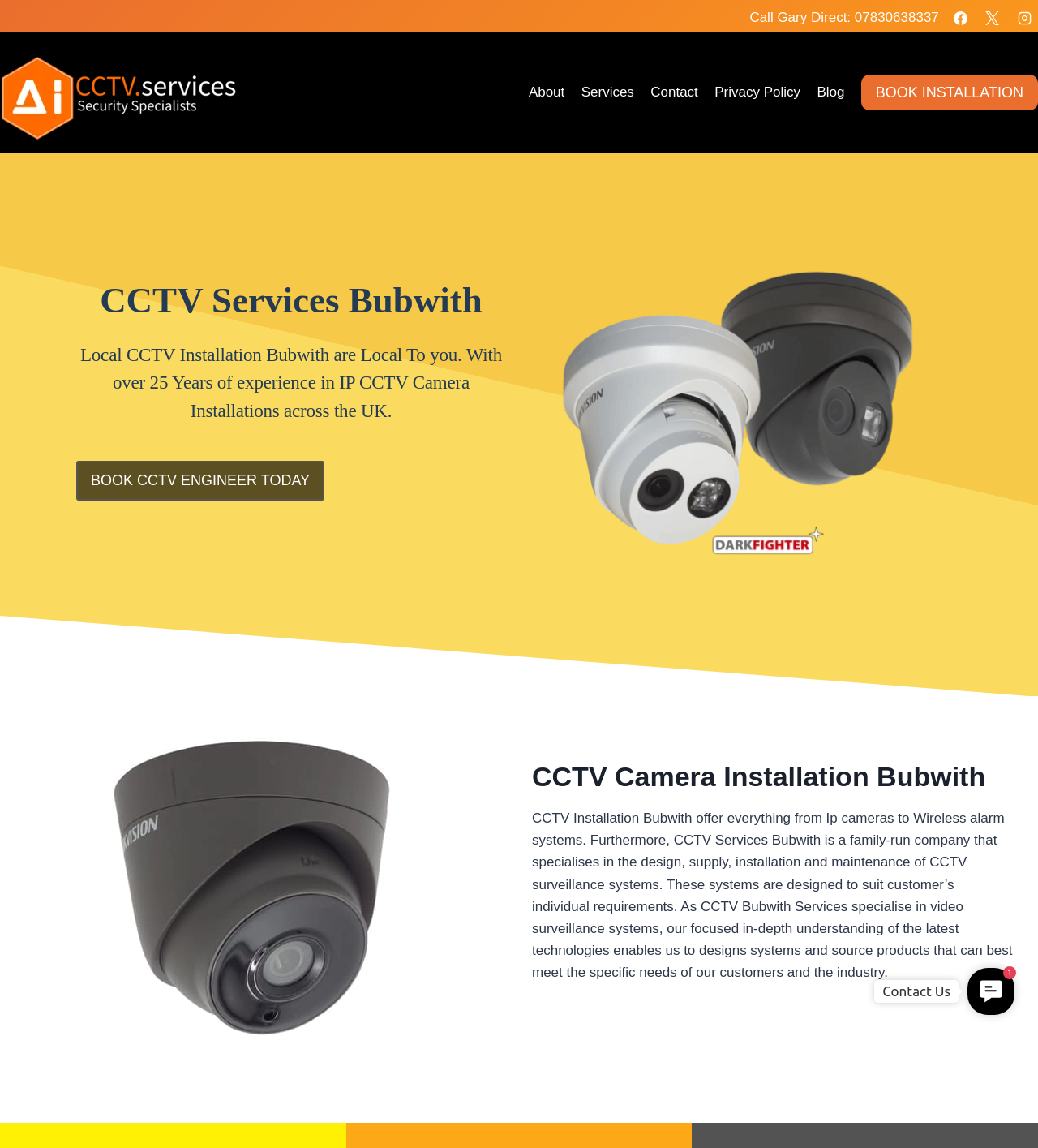Identify the bounding box coordinates of the section to be clicked to complete the task described by the following instruction: "Visit Facebook page". The coordinates should be four float numbers between 0 and 1, formatted as [left, top, right, bottom].

[0.912, 0.004, 0.939, 0.028]